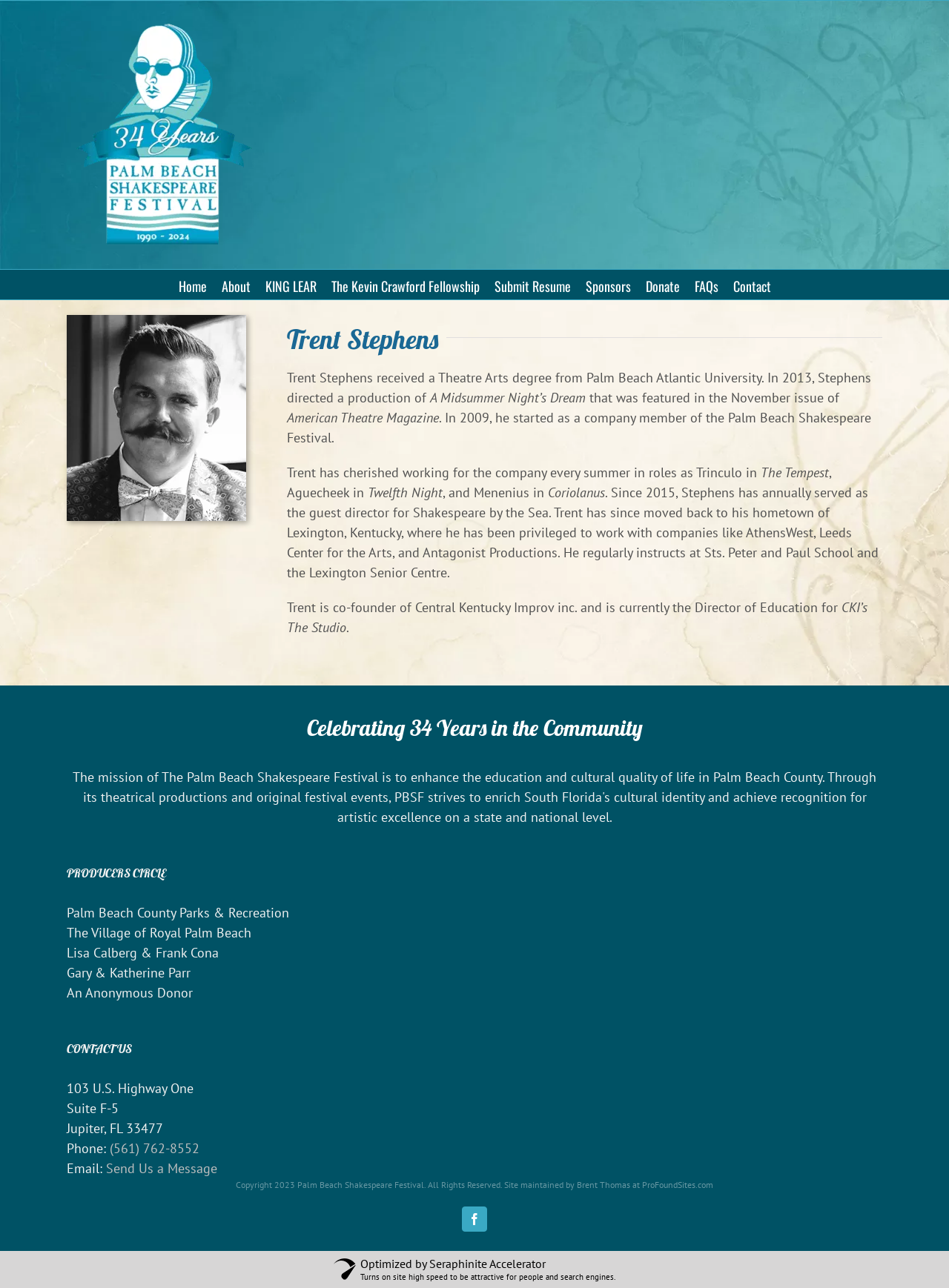What is the name of the festival Trent Stephens has been working with? Analyze the screenshot and reply with just one word or a short phrase.

Palm Beach Shakespeare Festival